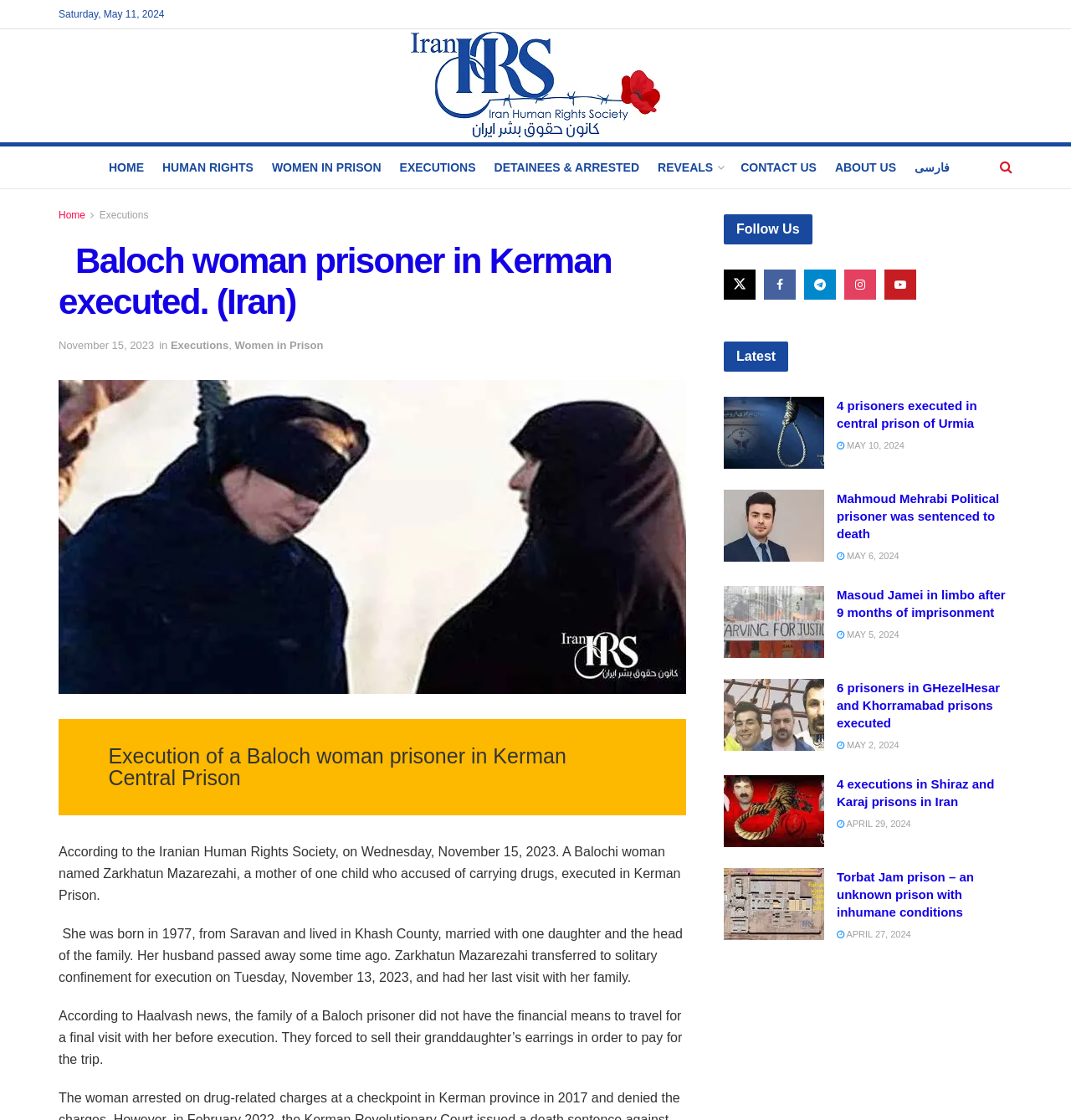How many links are there in the 'Follow Us' section?
Examine the image closely and answer the question with as much detail as possible.

The 'Follow Us' section is located at the bottom of the webpage, and it contains four social media links, each represented by an icon.